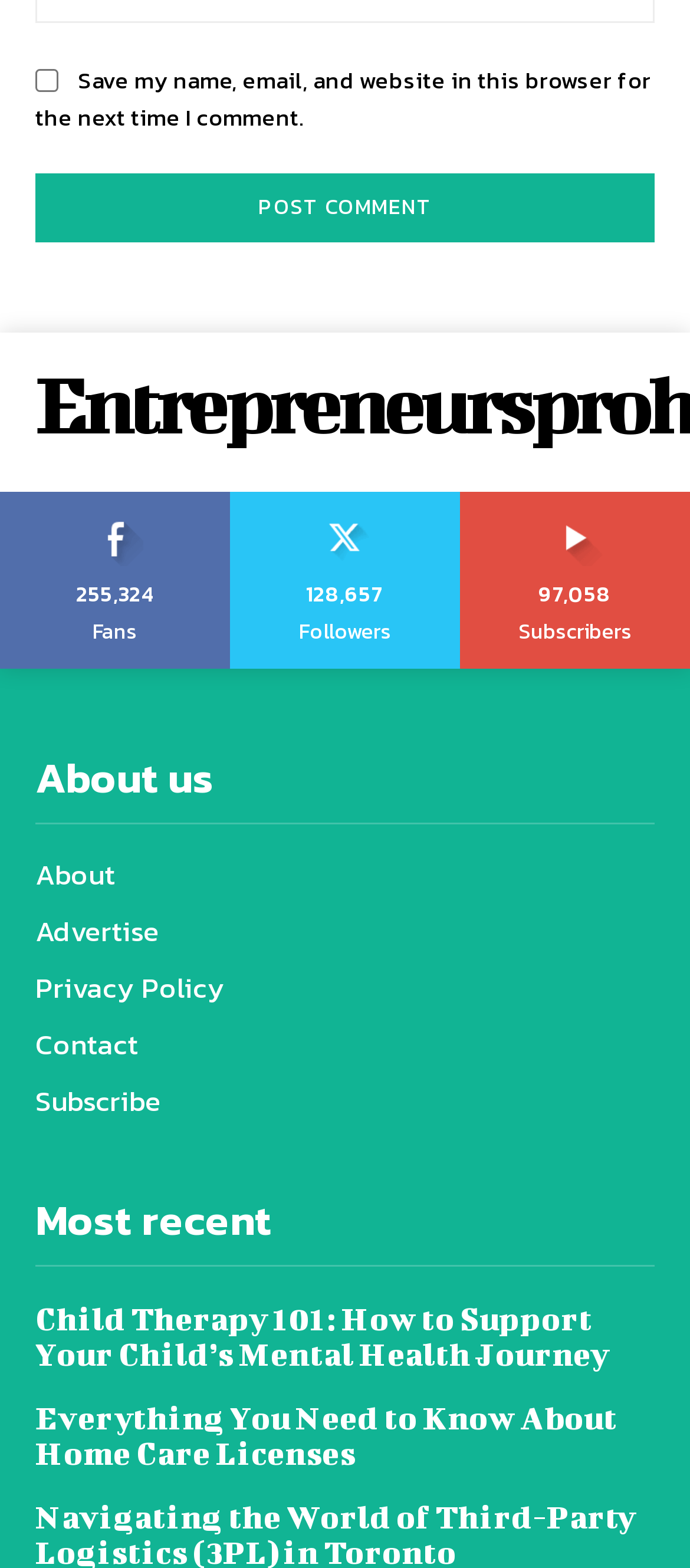What is the second menu item?
Based on the image, respond with a single word or phrase.

Advertise